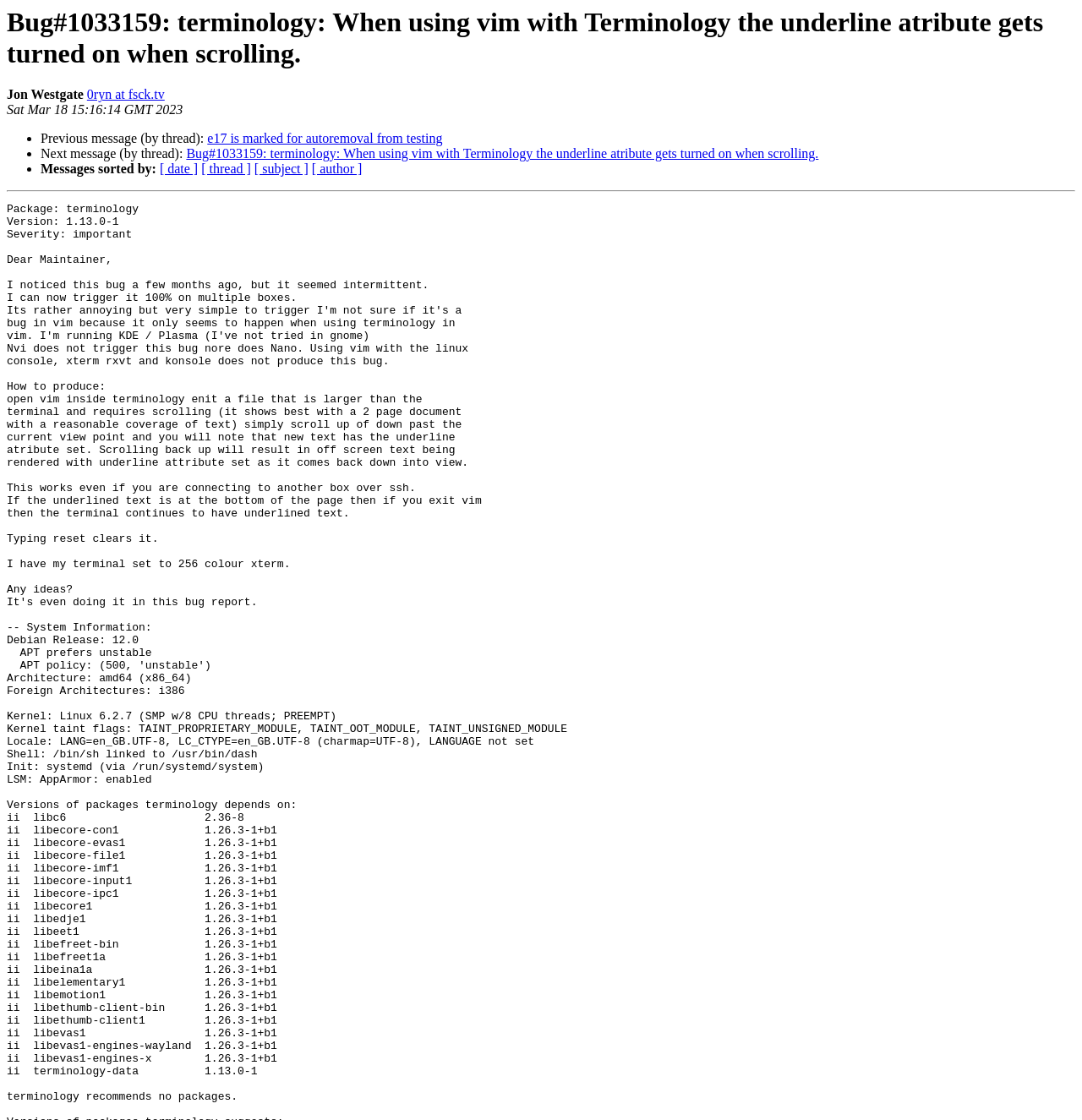How many links are there in this message?
Please provide a single word or phrase as the answer based on the screenshot.

6